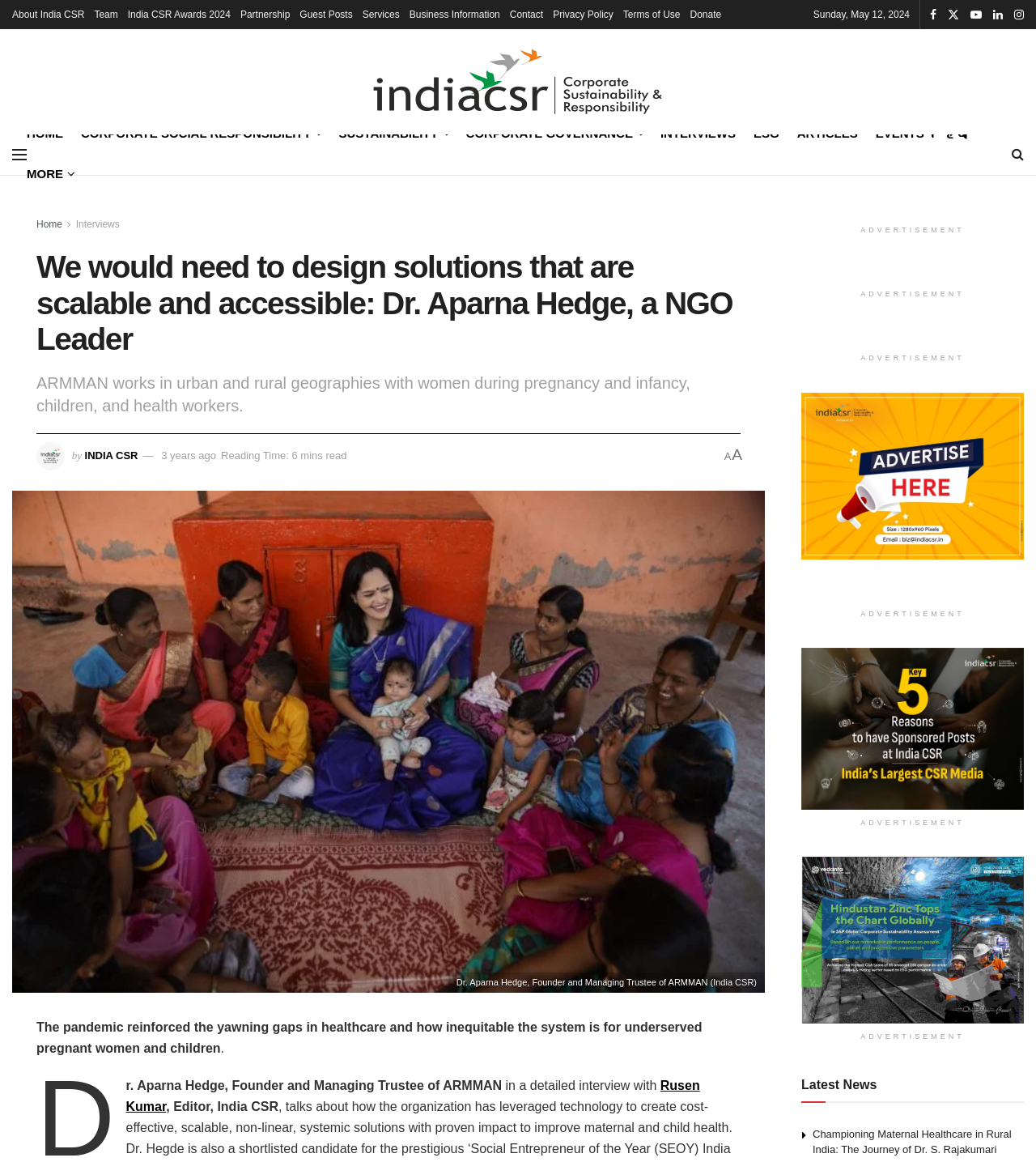What is the name of the organization Dr. Aparna Hedge is associated with?
Based on the visual information, provide a detailed and comprehensive answer.

The answer can be found in the article text 'ARMMAN works in urban and rural geographies with women during pregnancy and infancy, children, and health workers.'.